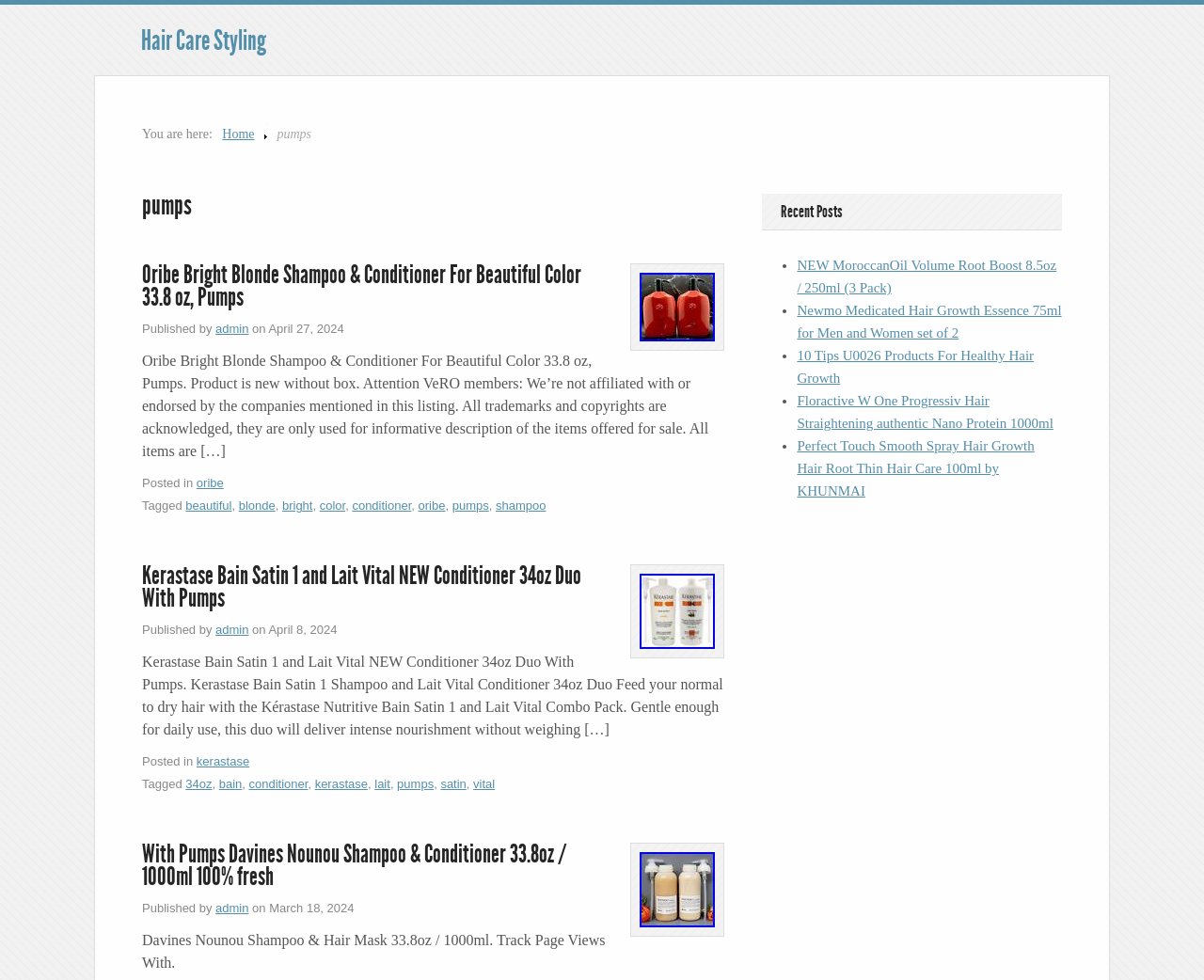How many ounces is the Kerastase Bain Satin 1 and Lait Vital Conditioner?
Ensure your answer is thorough and detailed.

The second article has a heading 'Kerastase Bain Satin 1 and Lait Vital NEW Conditioner 34oz Duo With Pumps', which indicates that the conditioner is 34 ounces.